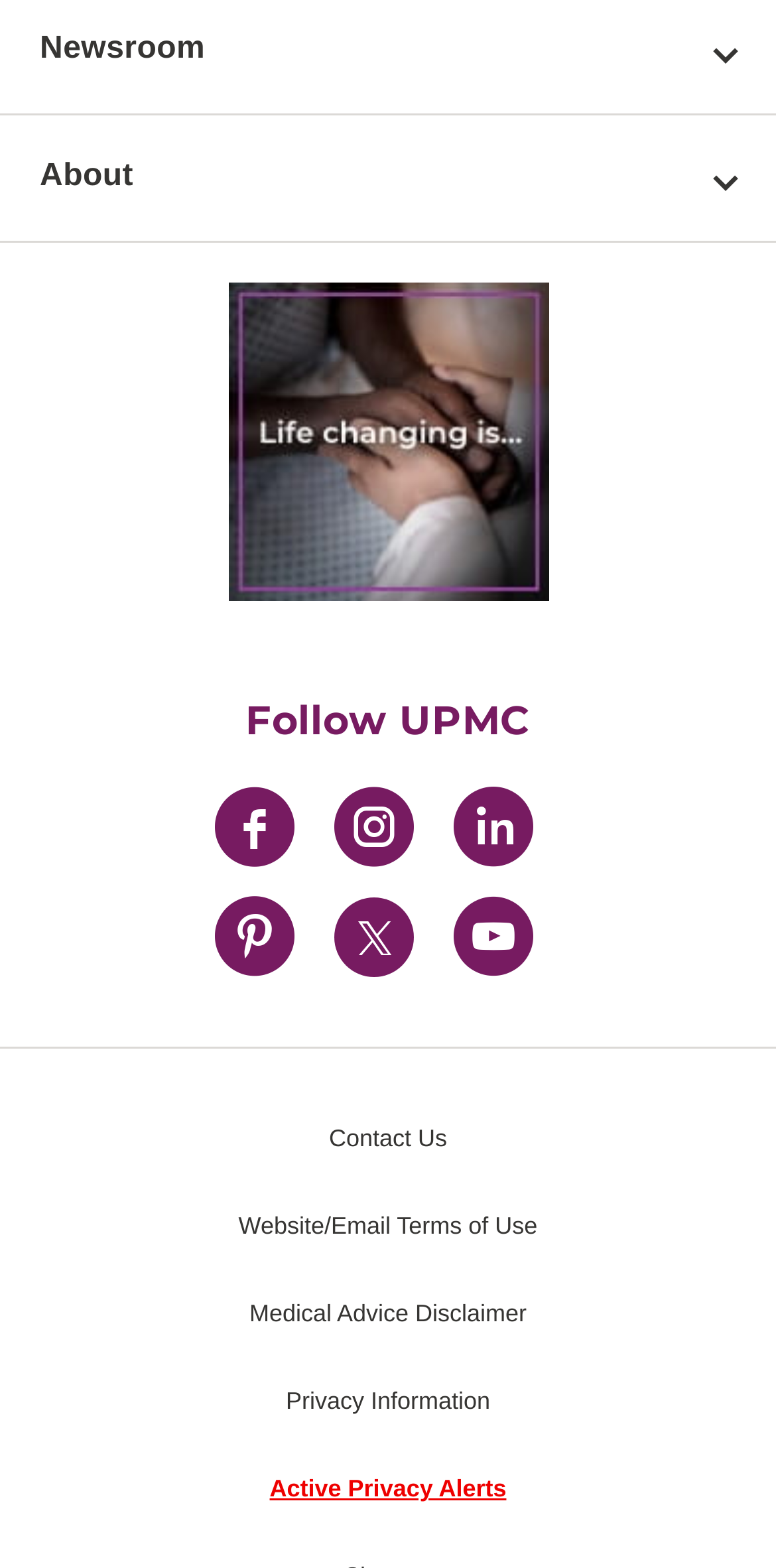How many links are there in the webpage?
Using the screenshot, give a one-word or short phrase answer.

30